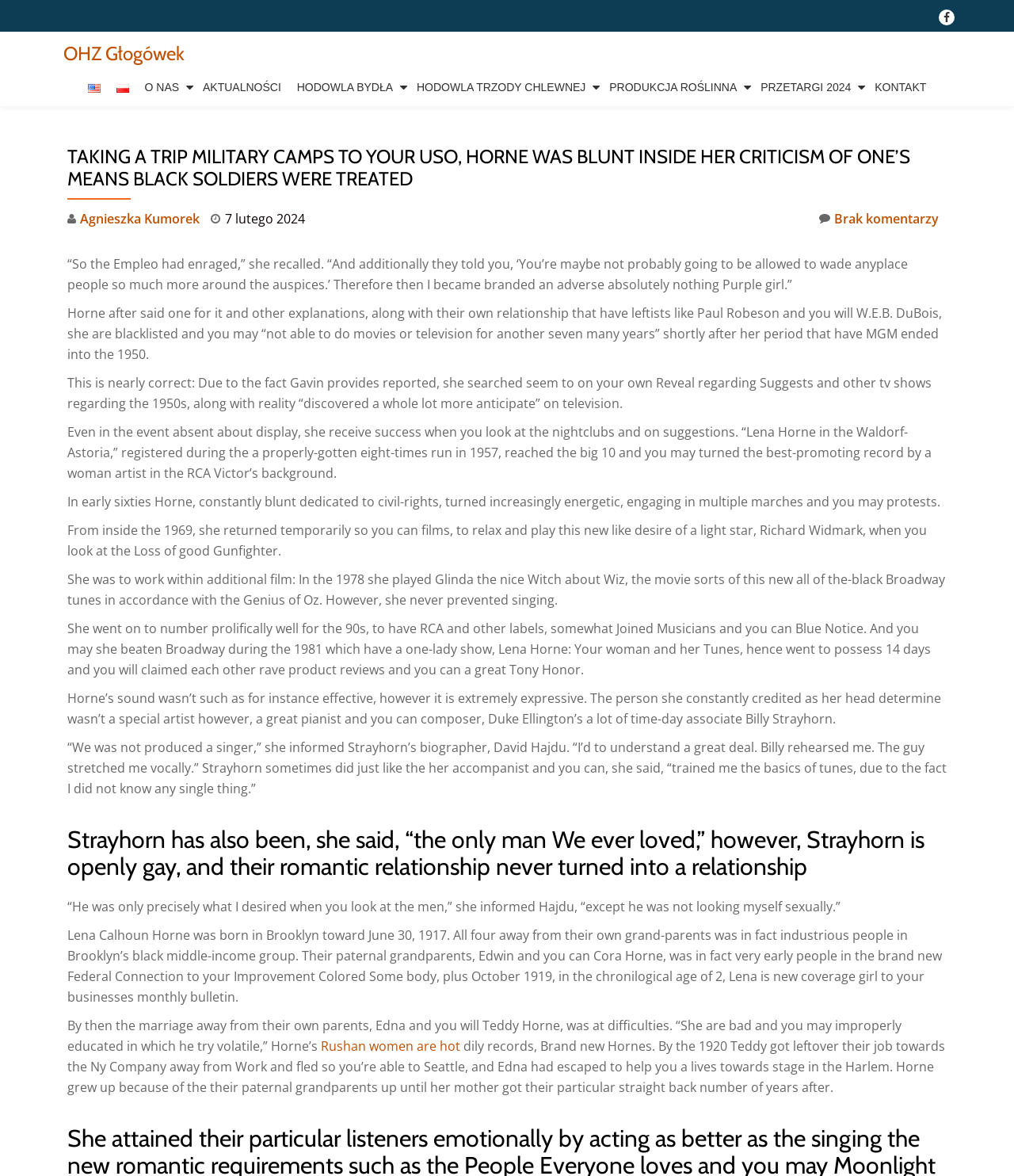Use one word or a short phrase to answer the question provided: 
What is the topic of the article?

Lena Horne's life